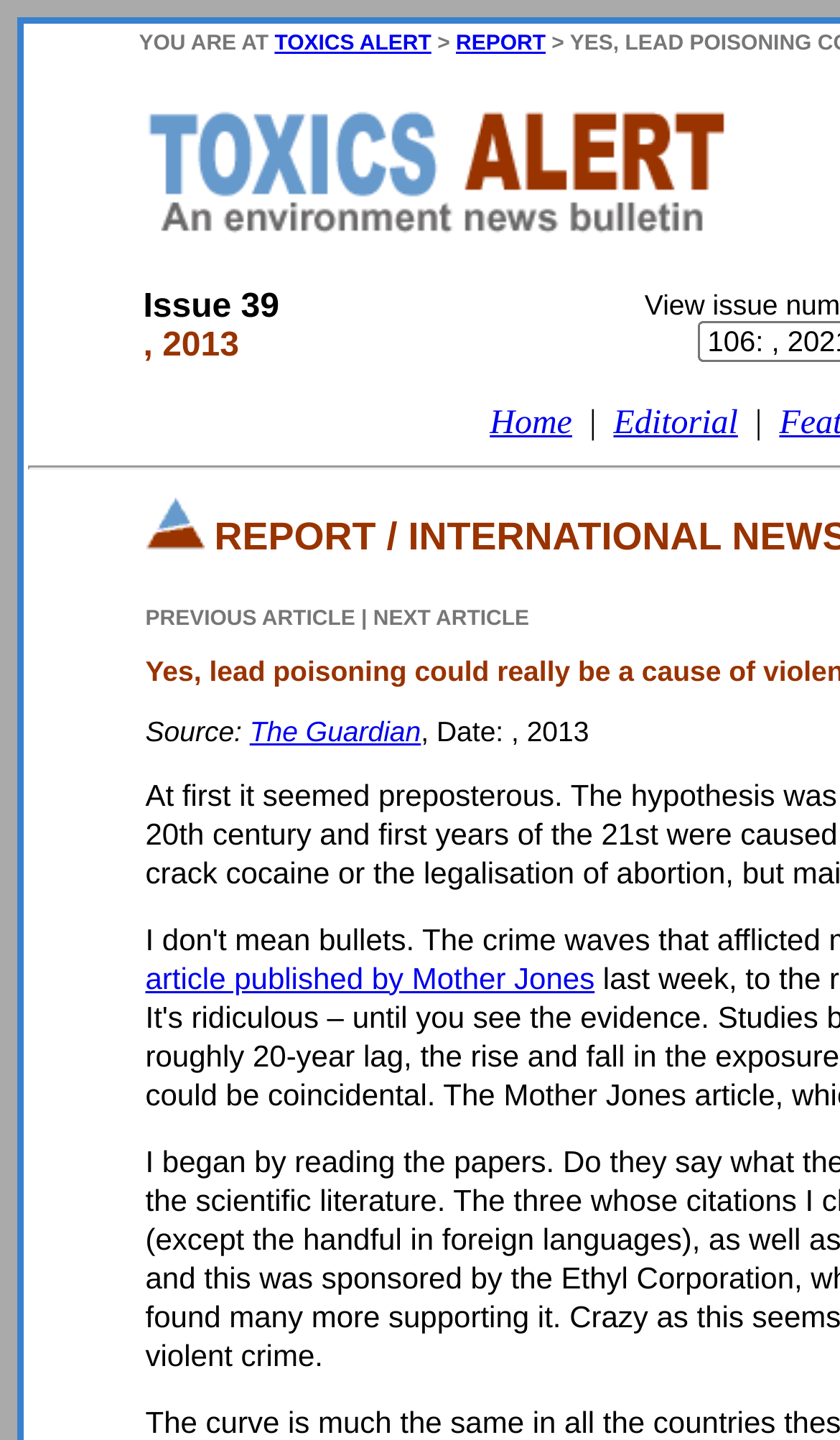Provide a one-word or one-phrase answer to the question:
What is the issue number of the current article?

39